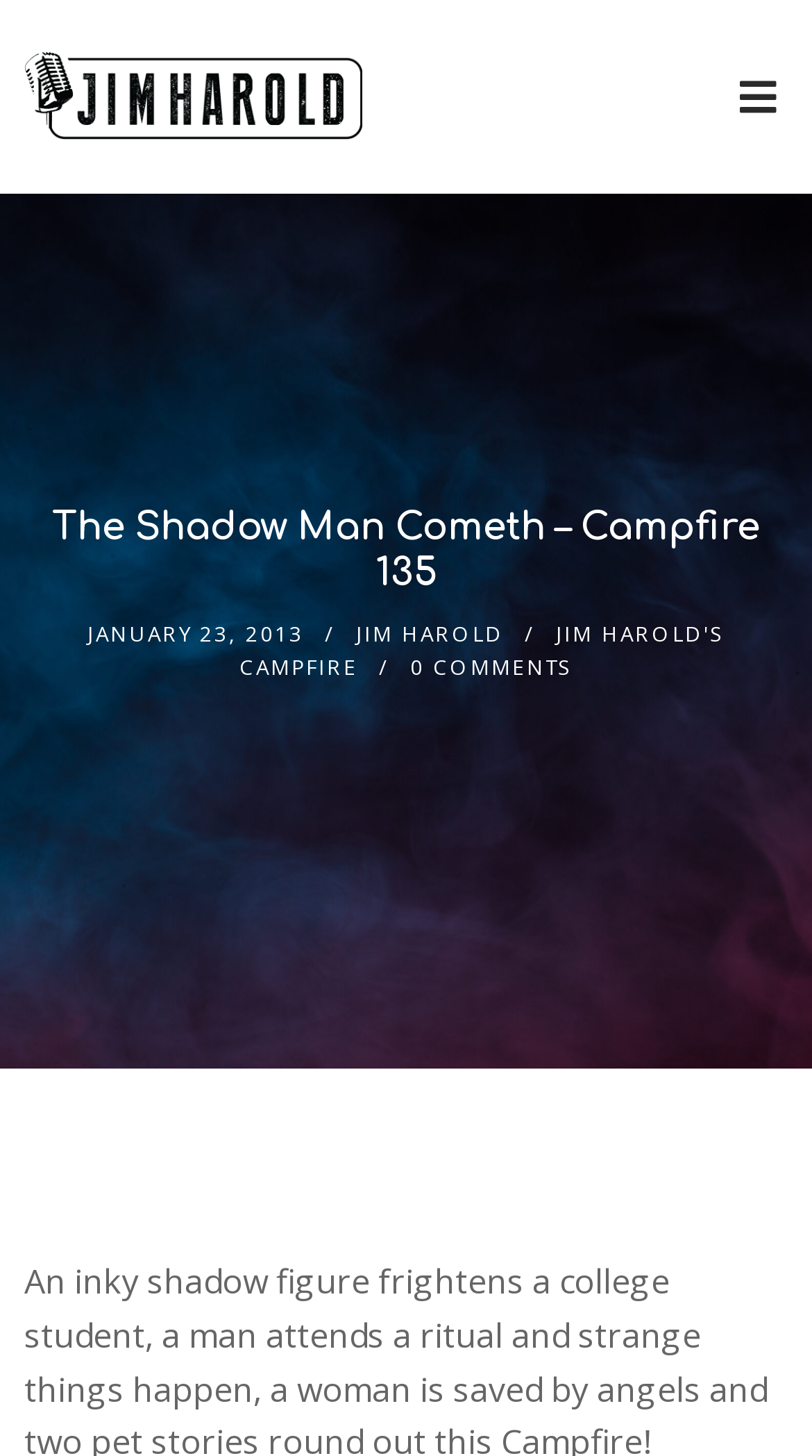Examine the image and give a thorough answer to the following question:
How many comments does the post have?

I found the number of comments by looking at the link element that contains the number of comments, which is '0 COMMENTS'.